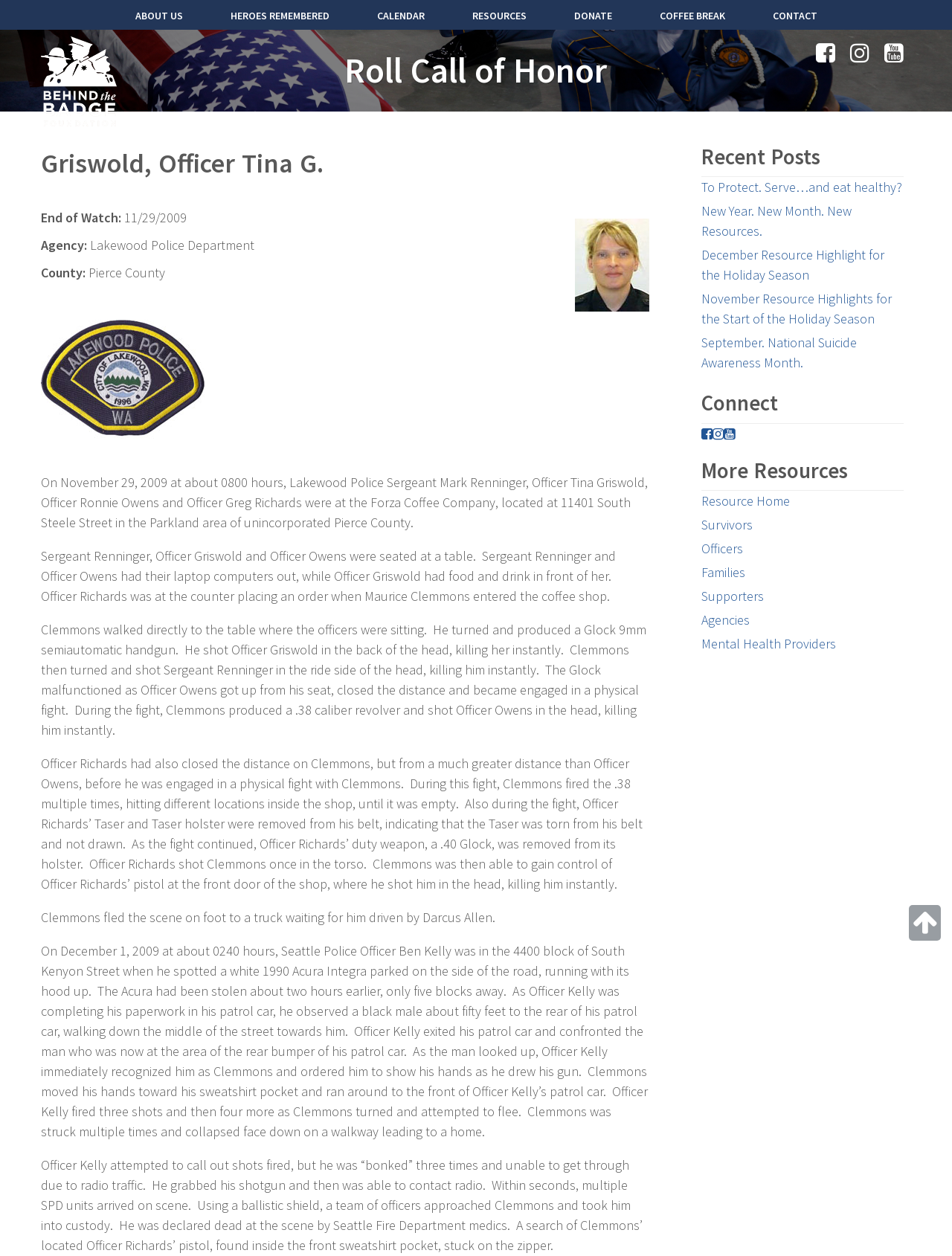Give a detailed account of the webpage.

This webpage is dedicated to the memory of Officer Tina Griswold, who tragically lost her life in the line of duty. At the top of the page, there are several links to different sections of the website, including "About Us", "Heroes Remembered", "Calendar", "Resources", "Donate", "Coffee Break", and "Contact". Below these links, there is a logo for the Behind the Badge Foundation, accompanied by an image.

The main content of the page is a tribute to Officer Griswold, with a heading that displays her name and a description of her end of watch. Below this, there are several paragraphs of text that describe the events surrounding her death, including the shooting at the Forza Coffee Company and the subsequent pursuit and capture of the suspect, Maurice Clemmons.

To the right of the main content, there is a complementary section with a heading that reads "Recent Posts". This section contains links to several articles, including "To Protect. Serve…and eat healthy?", "New Year. New Month. New Resources.", and "December Resource Highlight for the Holiday Season". Below this, there is a section with a heading that reads "Connect", which contains links to social media platforms. Further down, there is a section with a heading that reads "More Resources", which contains links to various resources, including "Resource Home", "Survivors", "Officers", "Families", "Supporters", "Agencies", and "Mental Health Providers".

At the very bottom of the page, there is a link to a Facebook page, represented by the Facebook logo.